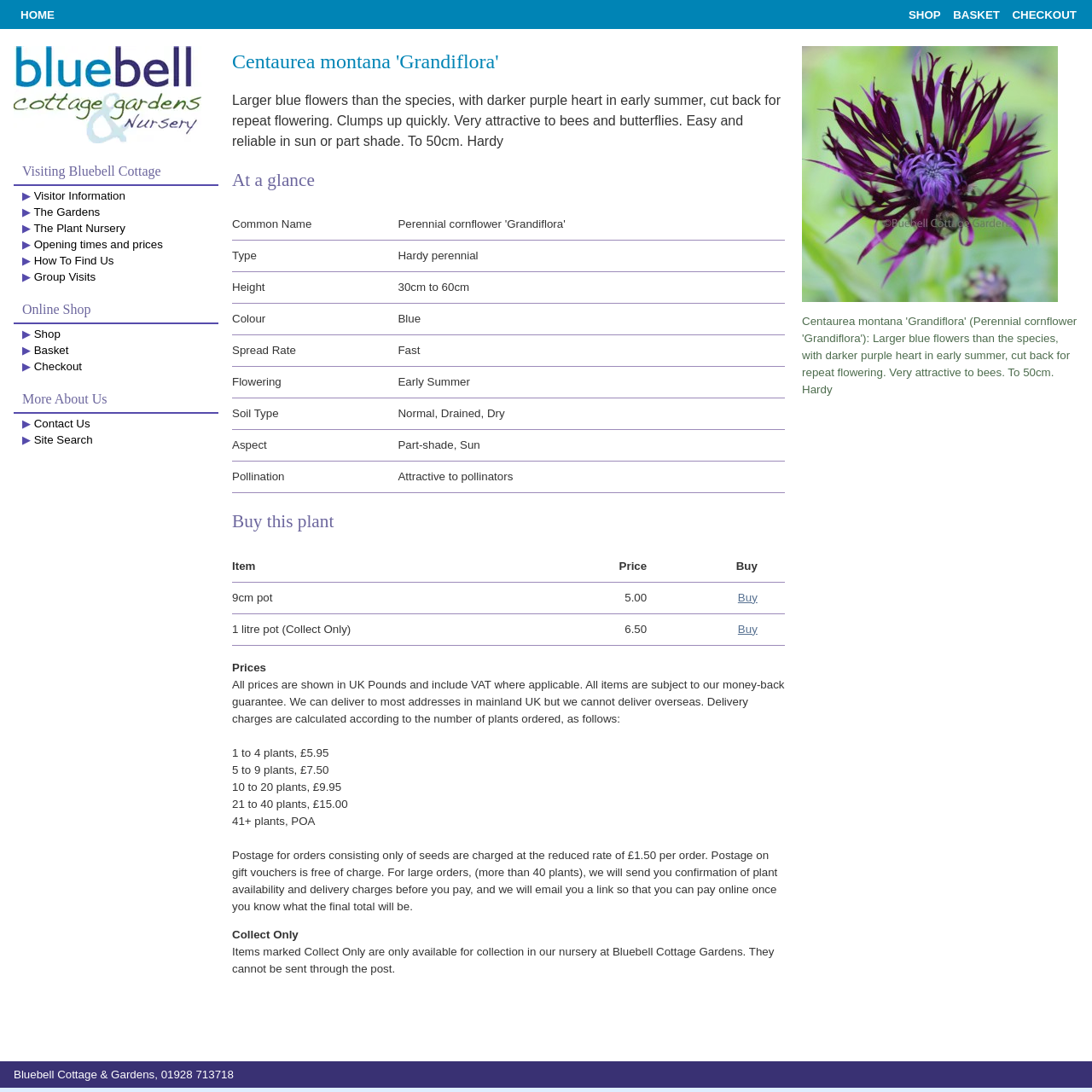Identify the bounding box coordinates of the clickable region to carry out the given instruction: "Click 'Buy' for 9cm pot".

[0.676, 0.541, 0.694, 0.553]